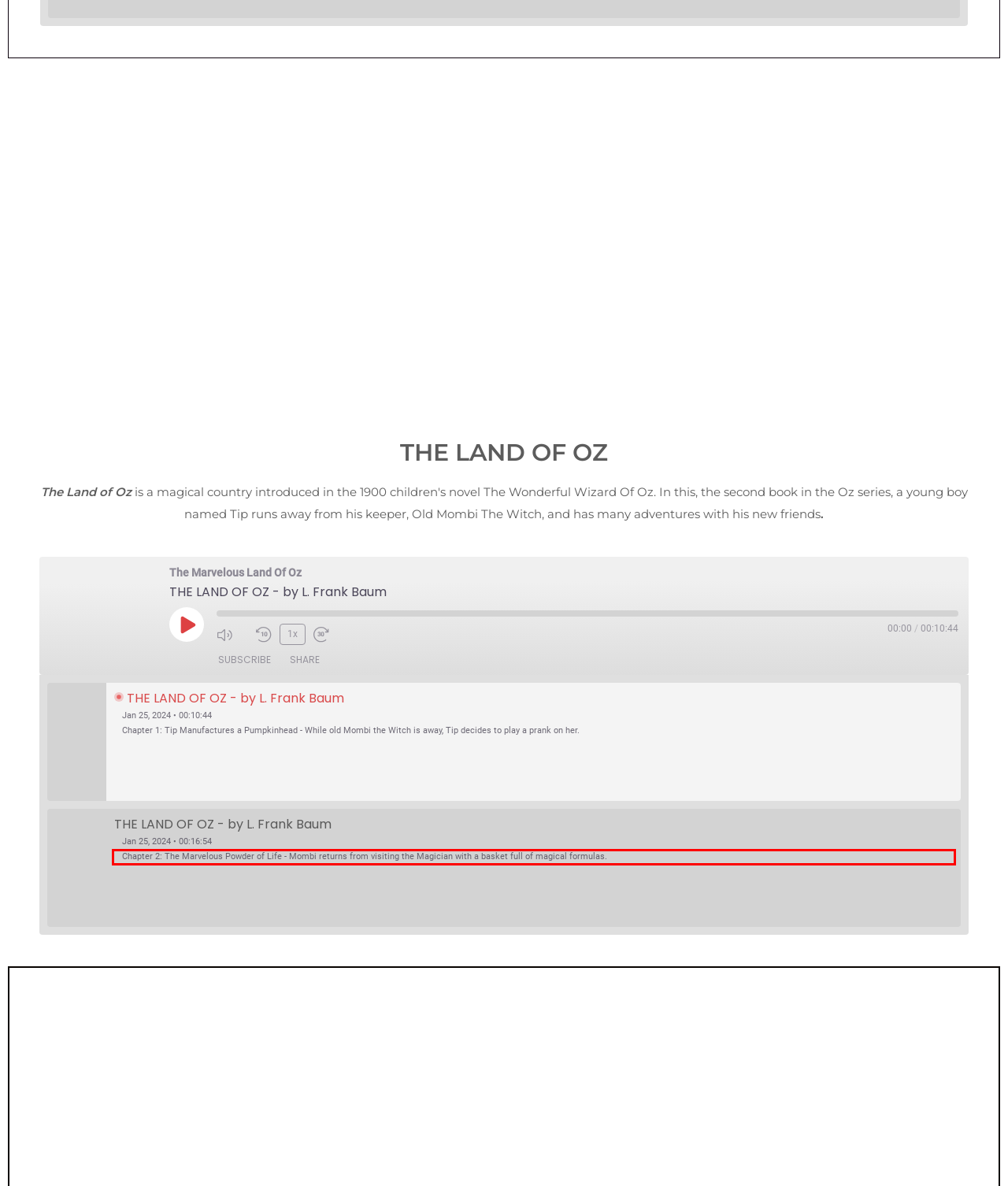By examining the provided screenshot of a webpage, recognize the text within the red bounding box and generate its text content.

Chapter 2: The Marvelous Powder of Life - Mombi returns from visiting the Magician with a basket full of magical formulas.